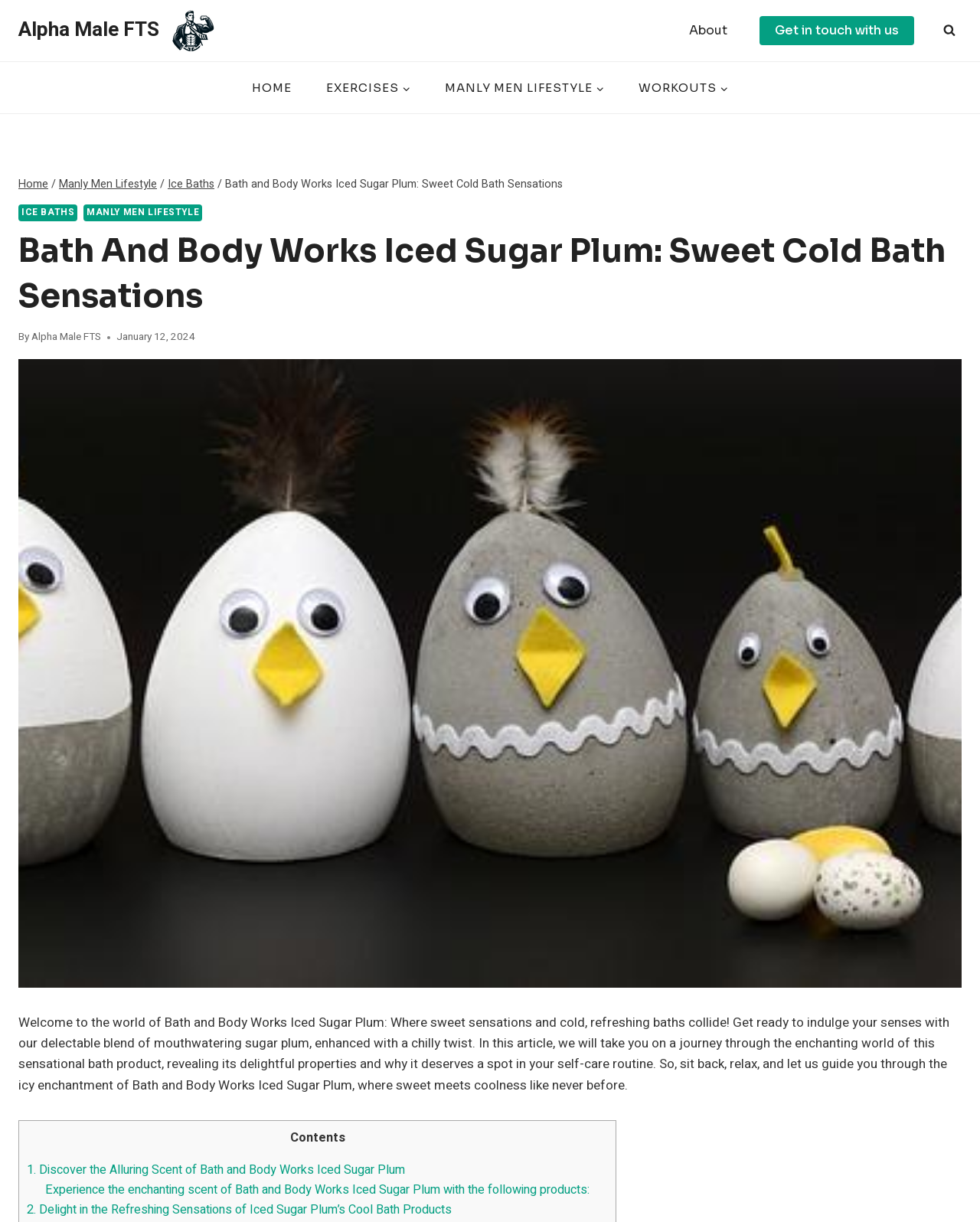What is the main title displayed on this webpage?

Bath And Body Works Iced Sugar Plum: Sweet Cold Bath Sensations